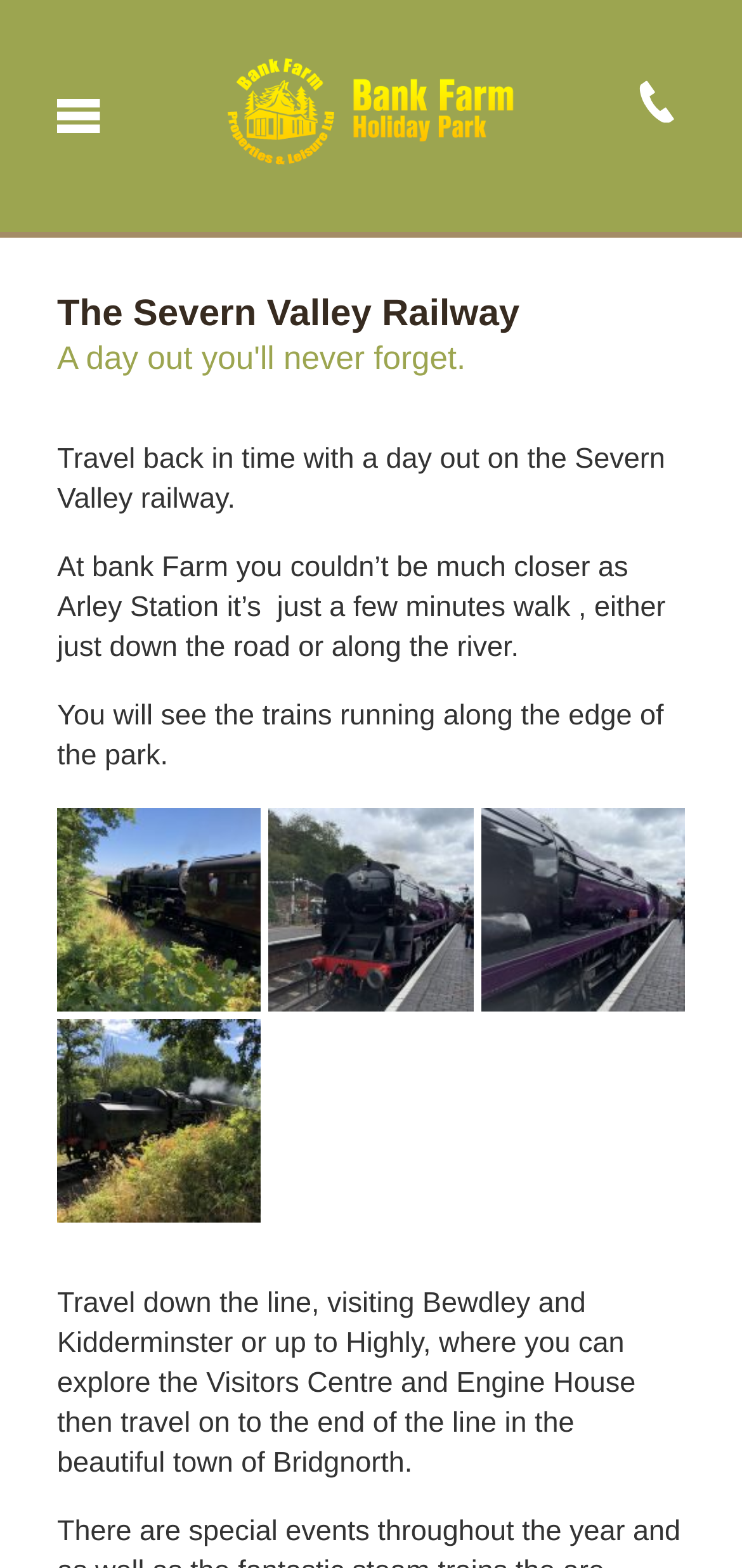What is the name of the holiday park?
Your answer should be a single word or phrase derived from the screenshot.

Bank Farm